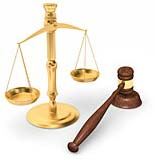Detail every aspect of the image in your description.

The image features a classic representation of justice, showcasing a golden scale and a gavel. The scales symbolize the balance of justice, reflecting the legal processes associated with evaluating and adjudicating cases, while the gavel represents authority and the power of the judiciary. This imagery is particularly relevant for the context of legal proceedings, such as those involving Roundup cancer lawsuits in Rhode Island, where individuals may seek redress against corporations like Monsanto for alleged harm caused by their products. The accompanying text emphasizes the importance of legal representation and the potential for significant compensation for affected families.